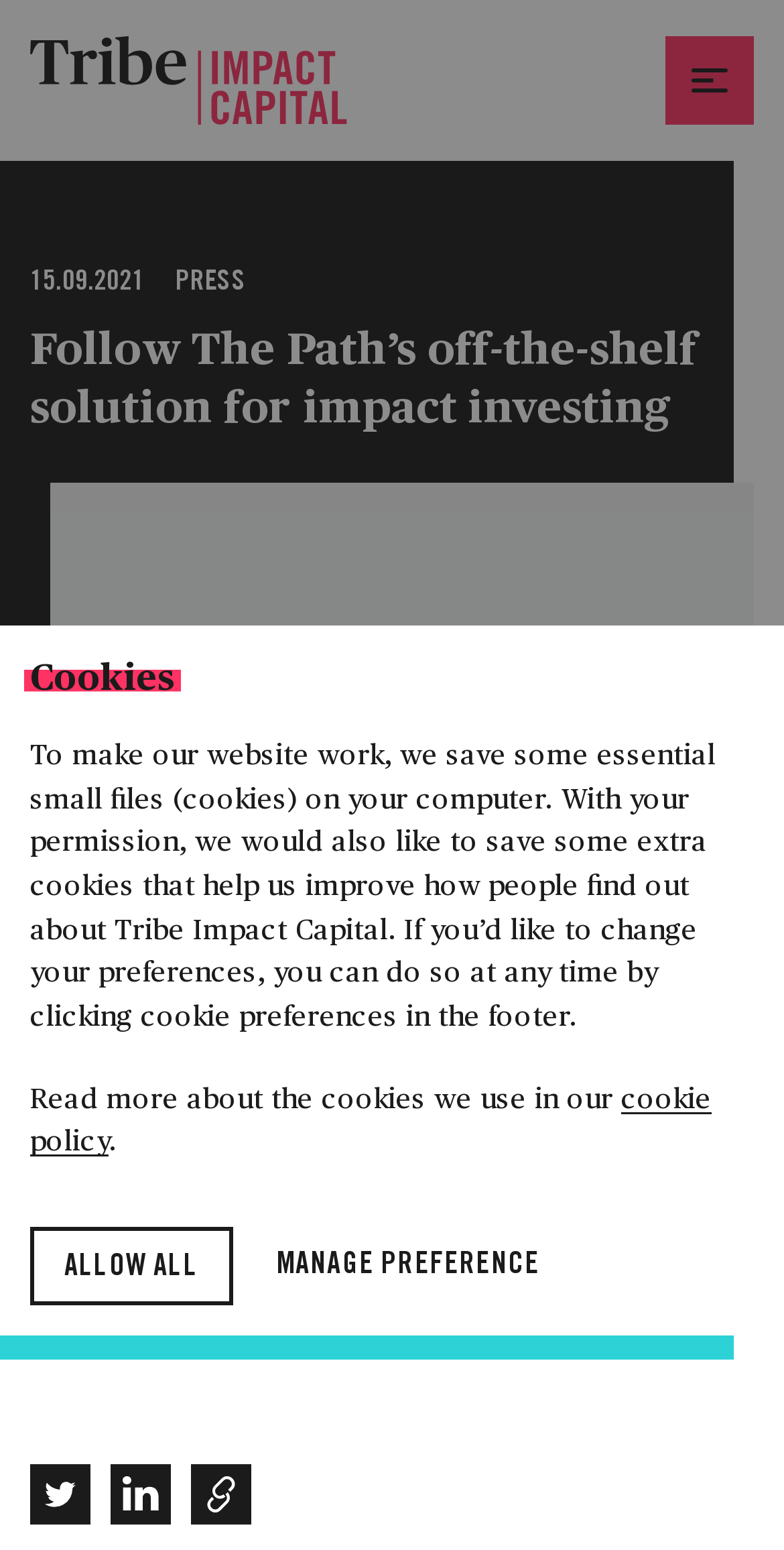Find the bounding box coordinates of the element's region that should be clicked in order to follow the given instruction: "Read the article about PRESS". The coordinates should consist of four float numbers between 0 and 1, i.e., [left, top, right, bottom].

[0.223, 0.17, 0.314, 0.191]